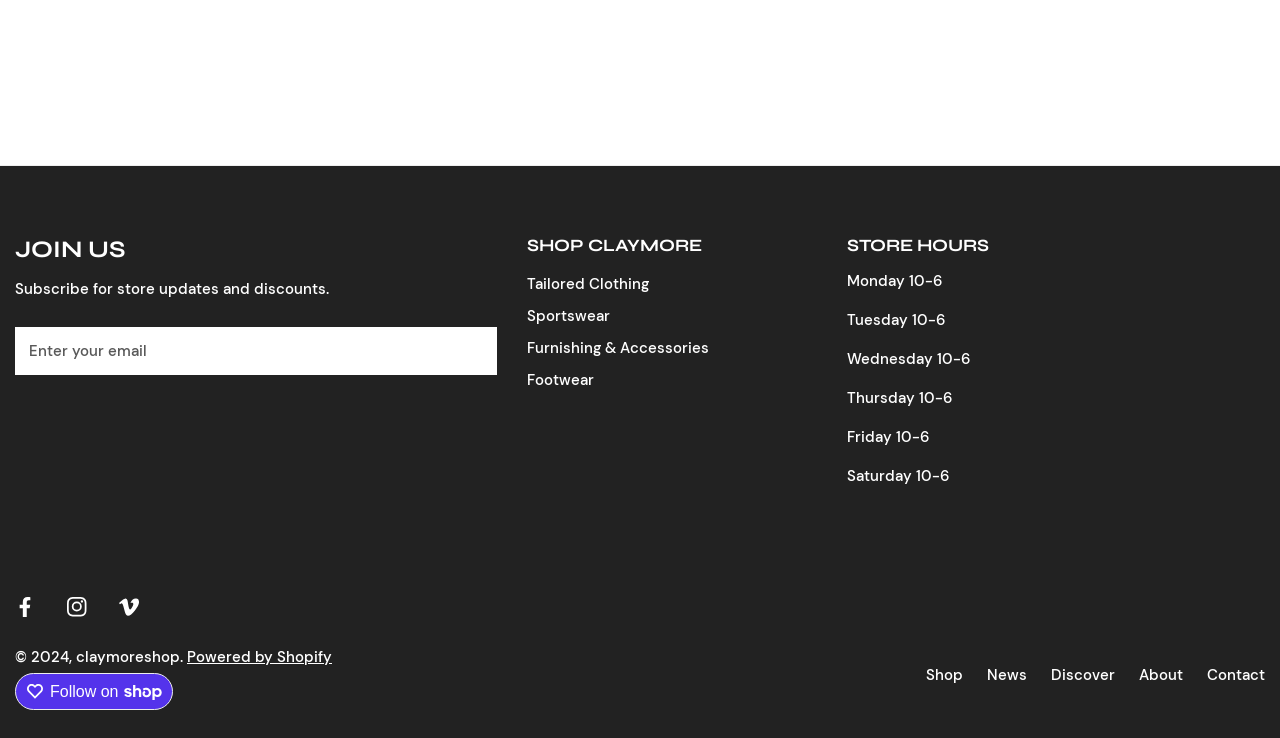What is the purpose of the 'JOIN US' button?
Please provide a detailed and comprehensive answer to the question.

The 'JOIN US' button is located at the top of the webpage, and when expanded, it reveals a heading with the same text. Below the heading, there is a static text 'Subscribe for store updates and discounts.' and a textbox to input an email address. This suggests that the purpose of the 'JOIN US' button is to allow users to subscribe for store updates and discounts.